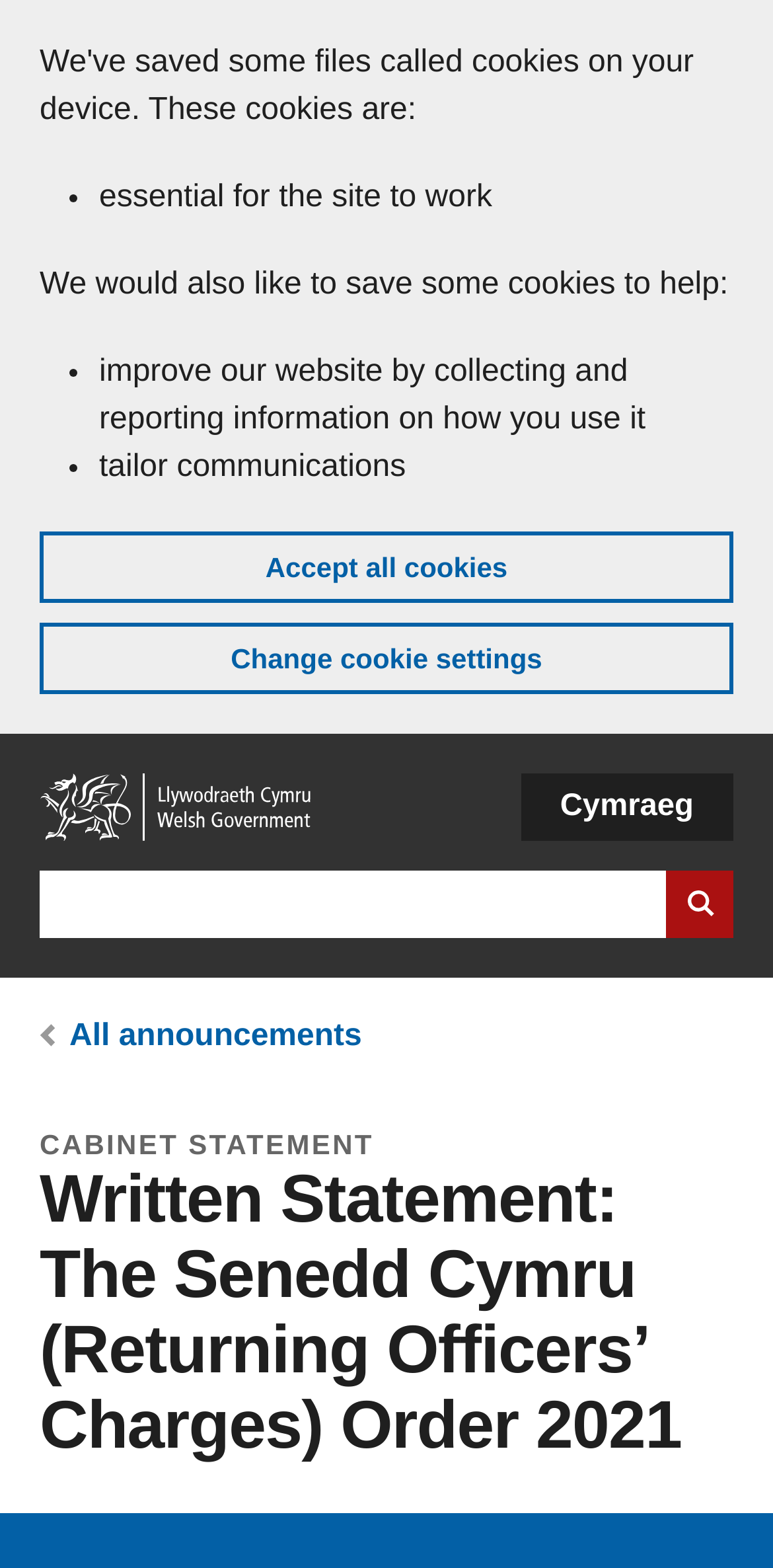Please extract the title of the webpage.

Written Statement: The Senedd Cymru (Returning Officers’ Charges) Order 2021